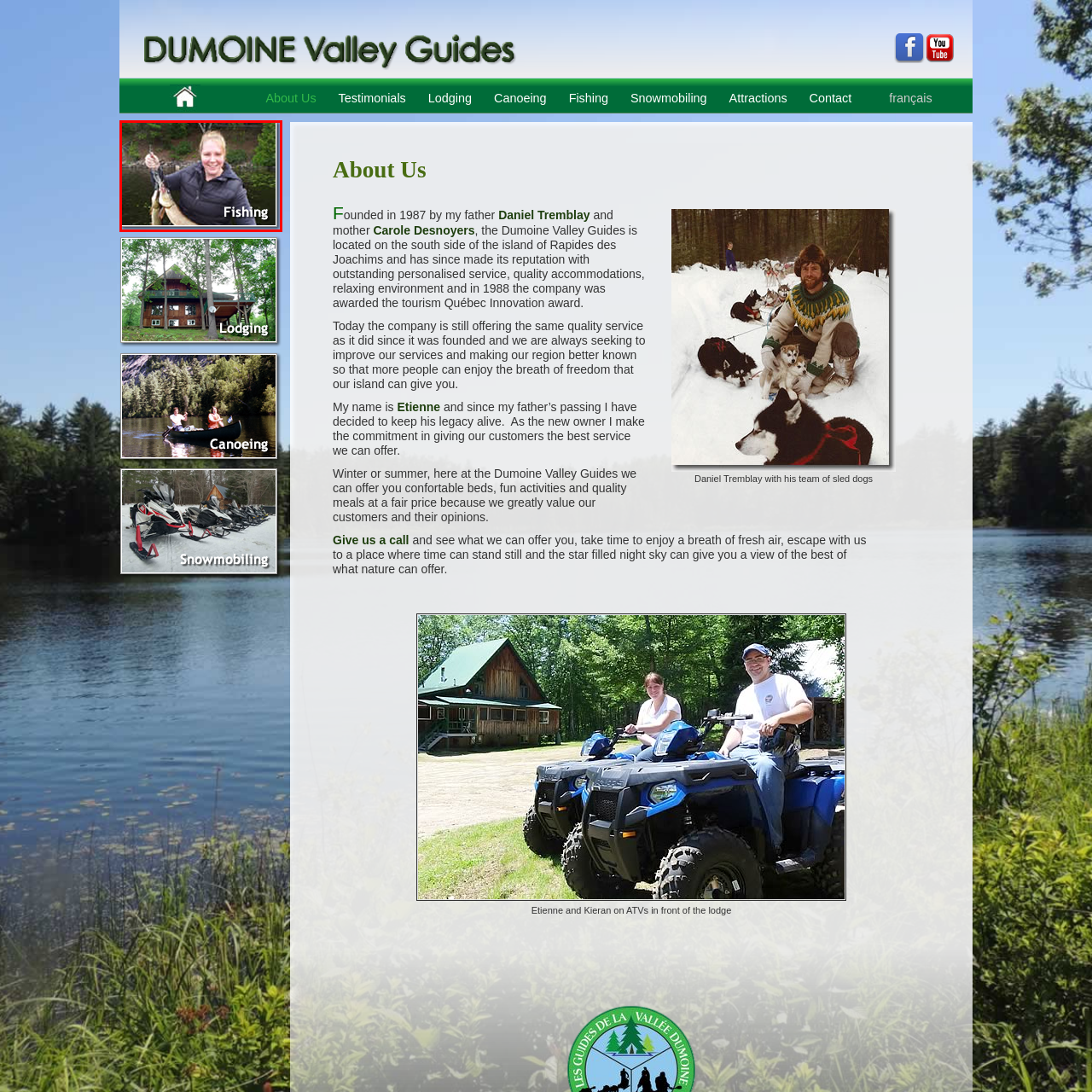Focus on the content inside the red-outlined area of the image and answer the ensuing question in detail, utilizing the information presented: Where is Dumoine Valley Guides located?

According to the caption, Dumoine Valley Guides, where visitors can engage in quality fishing experiences, is located in Pontiac, Quebec, which is a specific region in Canada.